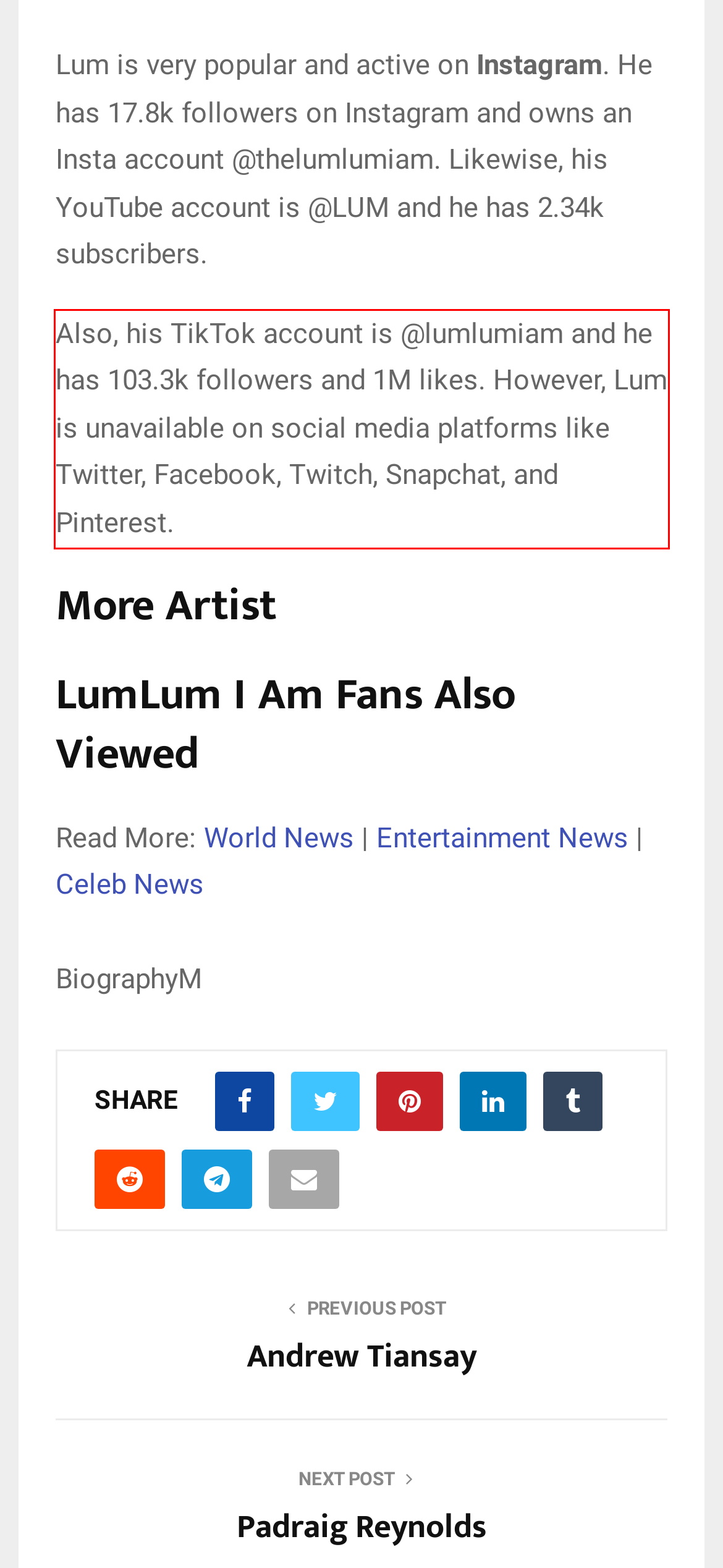You are provided with a screenshot of a webpage featuring a red rectangle bounding box. Extract the text content within this red bounding box using OCR.

Also, his TikTok account is @lumlumiam and he has 103.3k followers and 1M likes. However, Lum is unavailable on social media platforms like Twitter, Facebook, Twitch, Snapchat, and Pinterest.